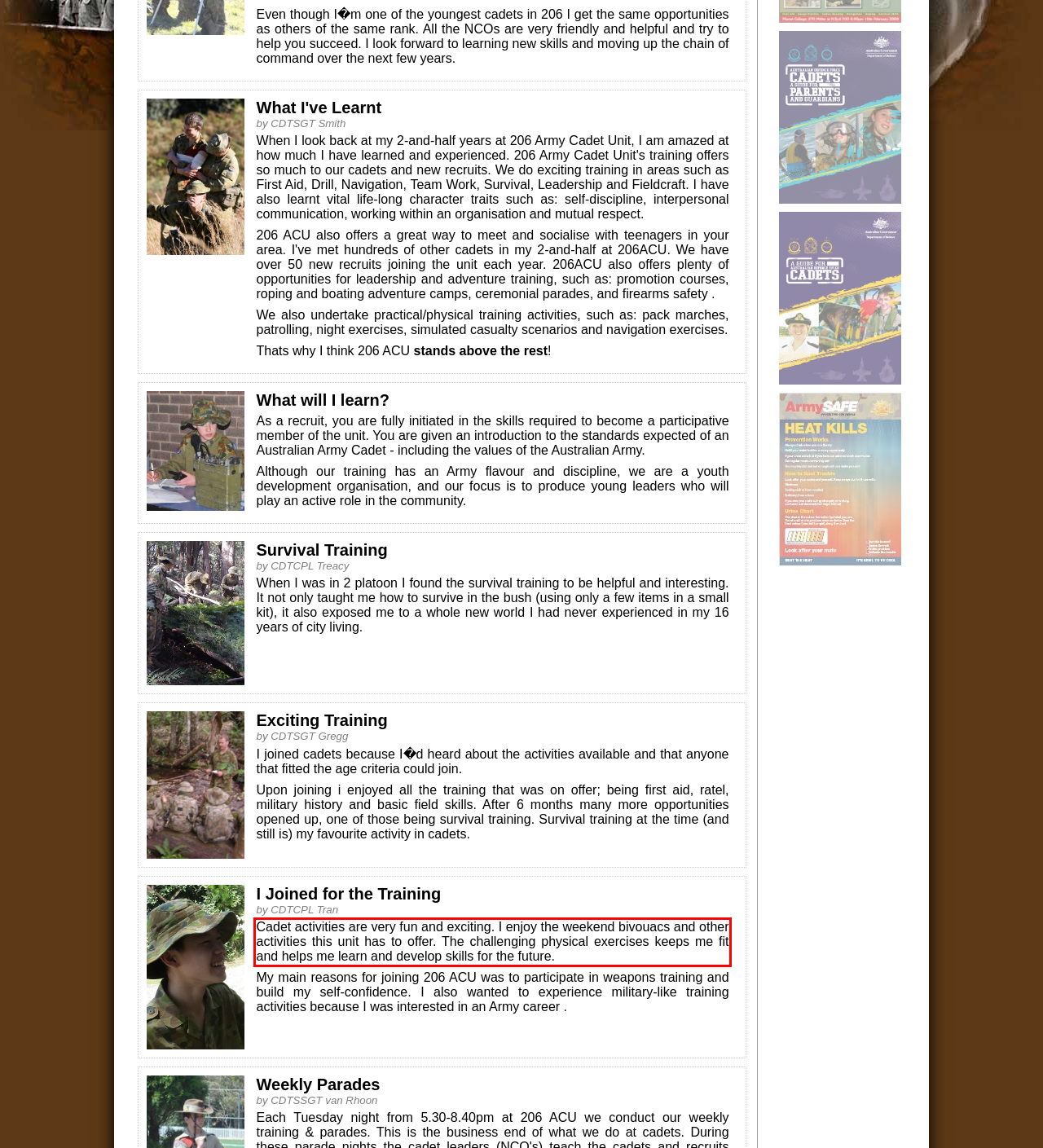You have a webpage screenshot with a red rectangle surrounding a UI element. Extract the text content from within this red bounding box.

Cadet activities are very fun and exciting. I enjoy the weekend bivouacs and other activities this unit has to offer. The challenging physical exercises keeps me fit and helps me learn and develop skills for the future.